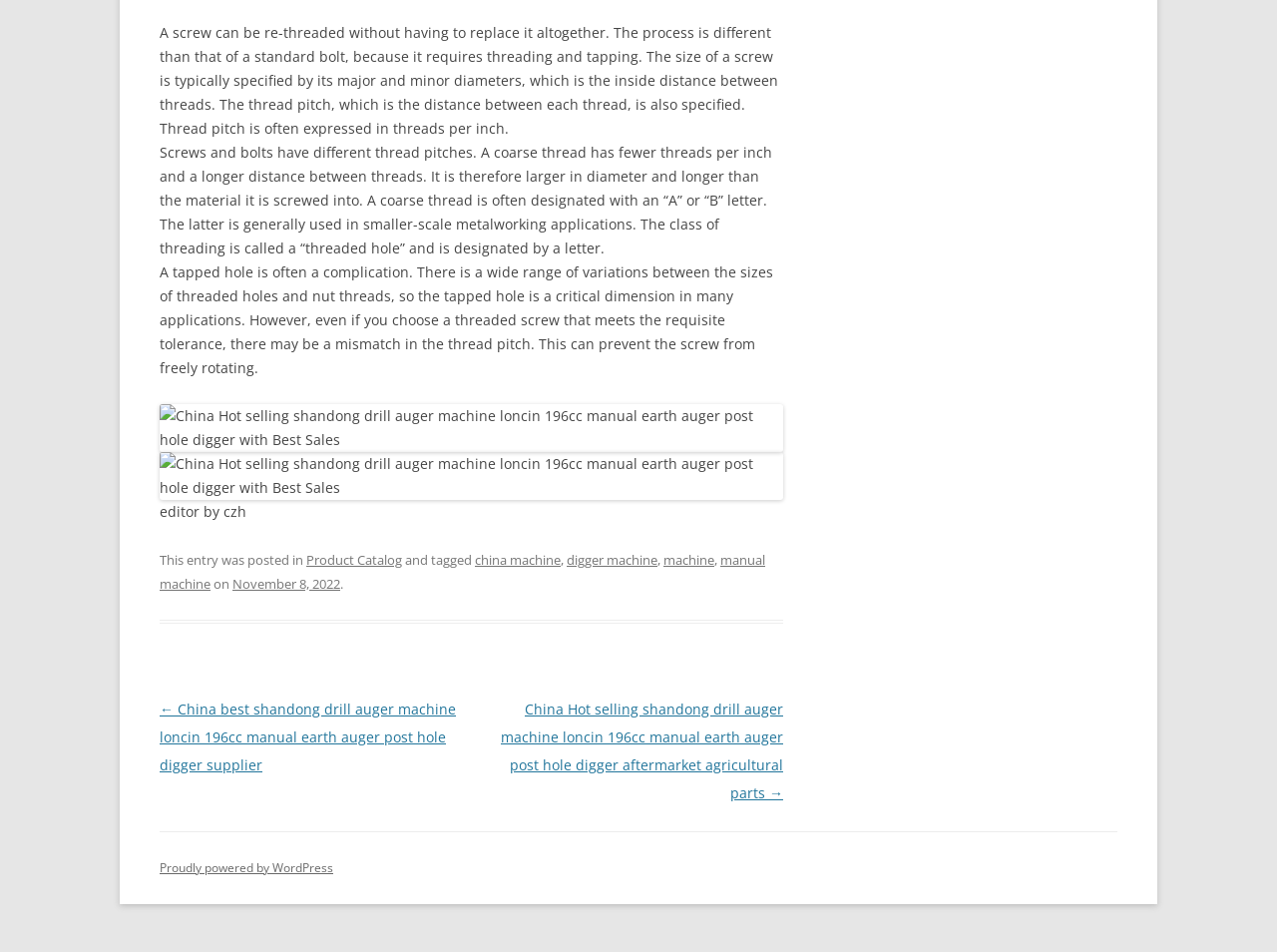Who is the editor of the article?
Using the image, elaborate on the answer with as much detail as possible.

The editor's name is mentioned at the end of the article, indicating that czh is the person responsible for editing the content.